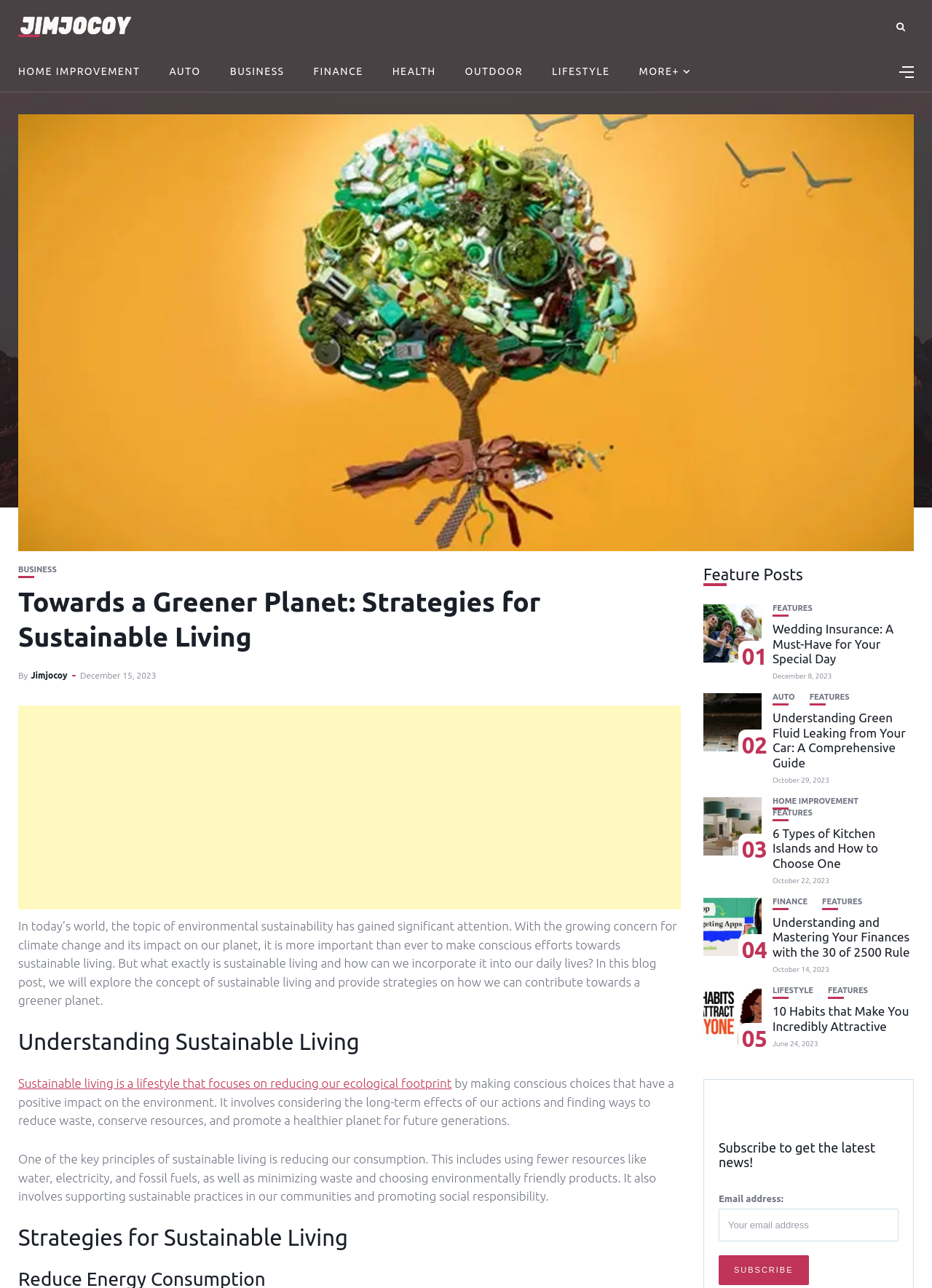What is the name of the website?
Provide a short answer using one word or a brief phrase based on the image.

JimJocoy